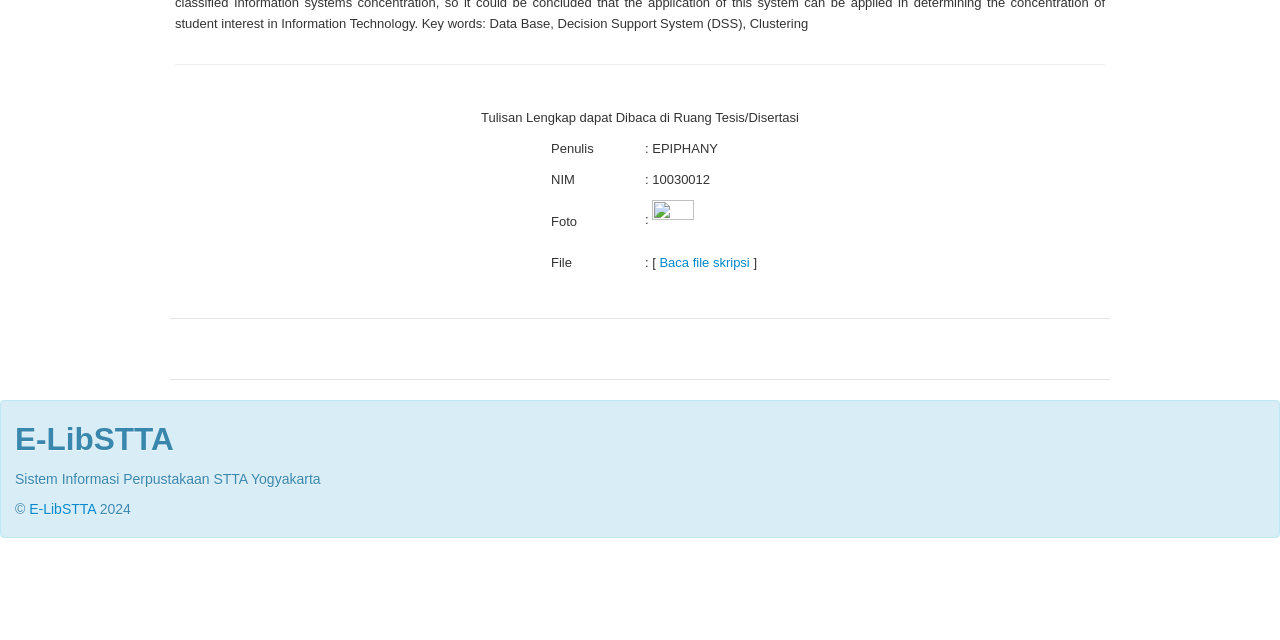Given the description "E-LibSTTA", determine the bounding box of the corresponding UI element.

[0.023, 0.783, 0.075, 0.808]